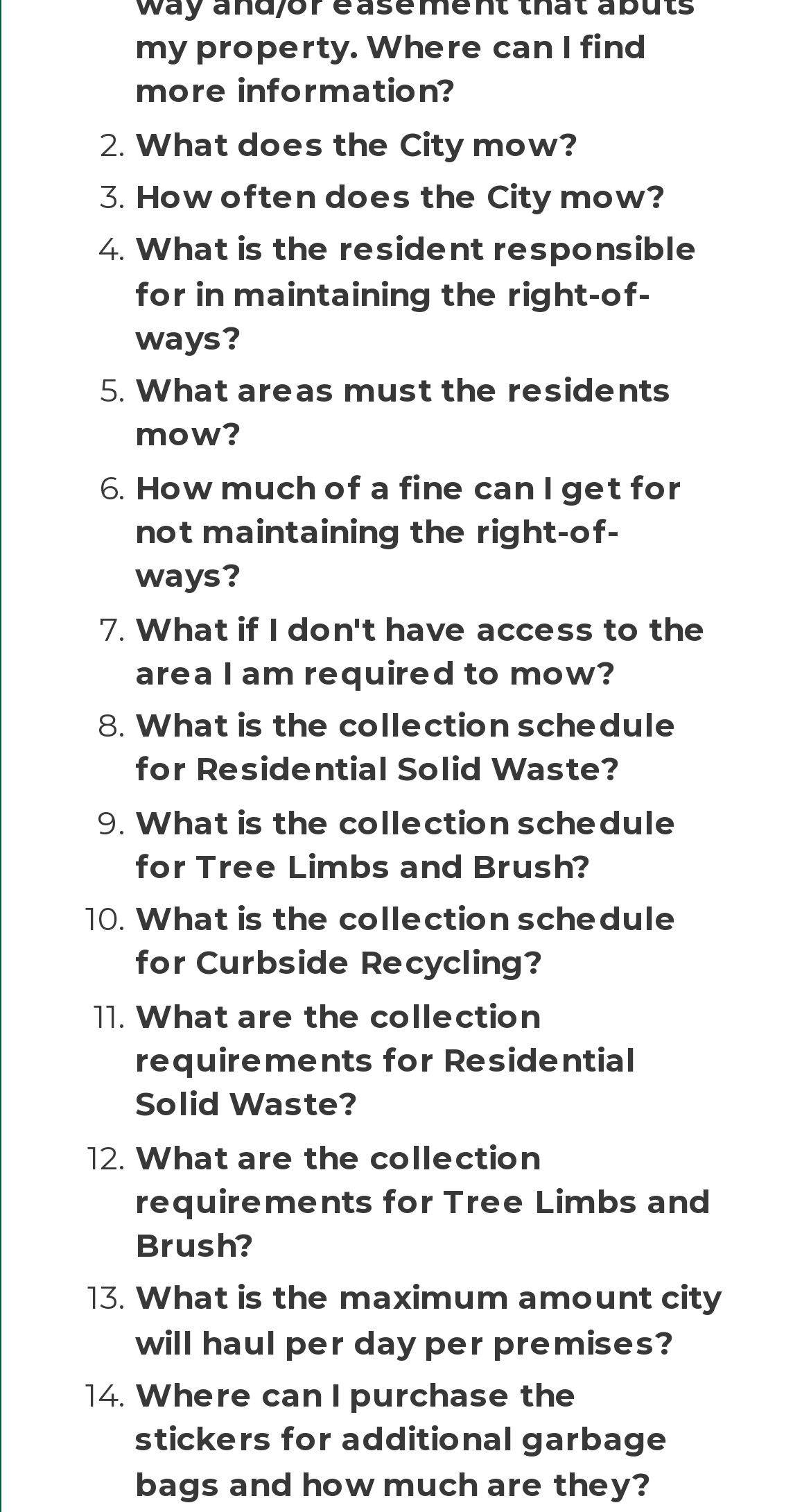Locate the bounding box of the UI element based on this description: "What does the City mow?". Provide four float numbers between 0 and 1 as [left, top, right, bottom].

[0.167, 0.082, 0.713, 0.108]